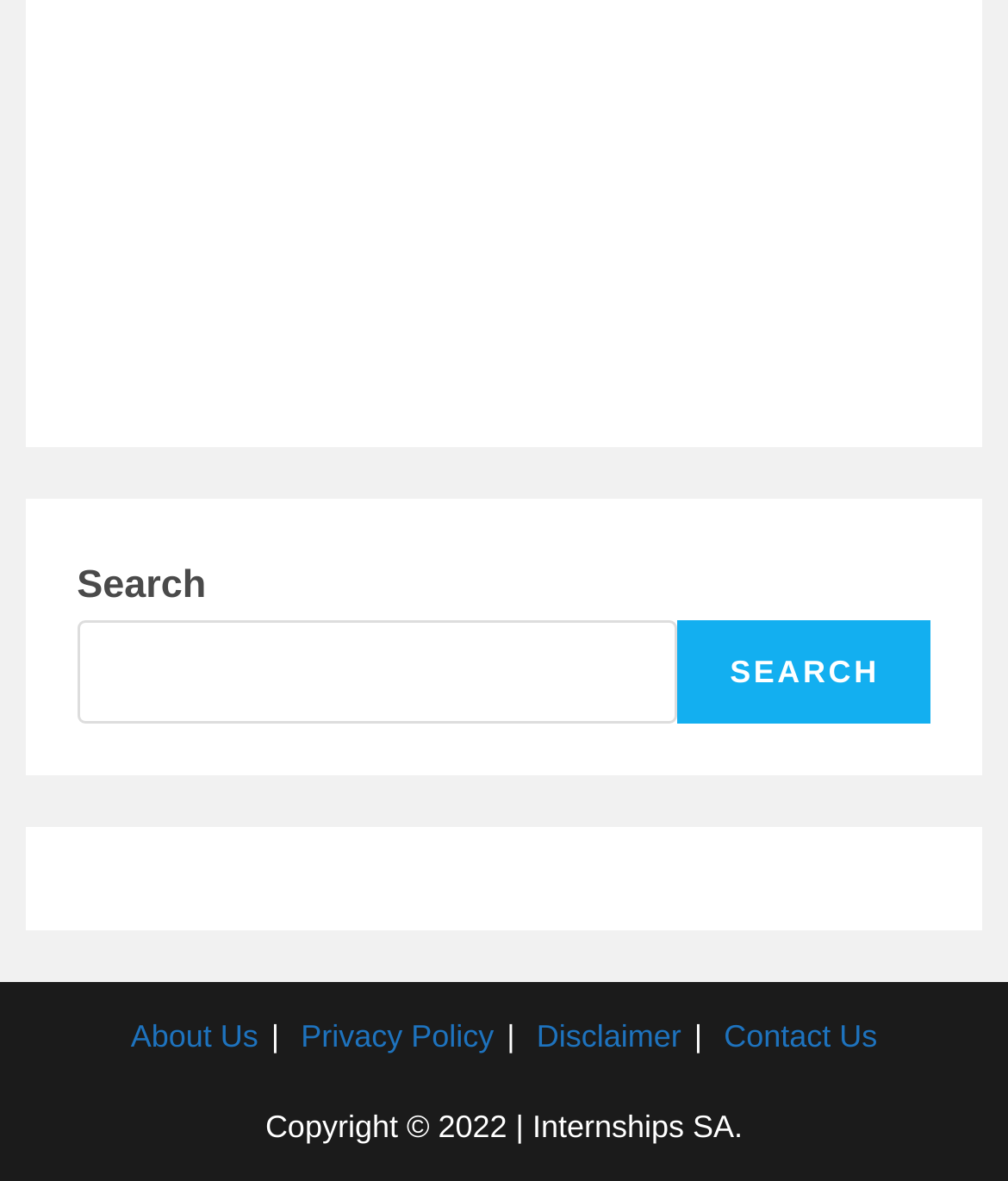What is the copyright year of the website?
Using the image, provide a detailed and thorough answer to the question.

The copyright information is located in the footer section, and it states 'Copyright © 2022 | Internships SA.'. This indicates that the website's copyright is owned by Internships SA and is valid for the year 2022.